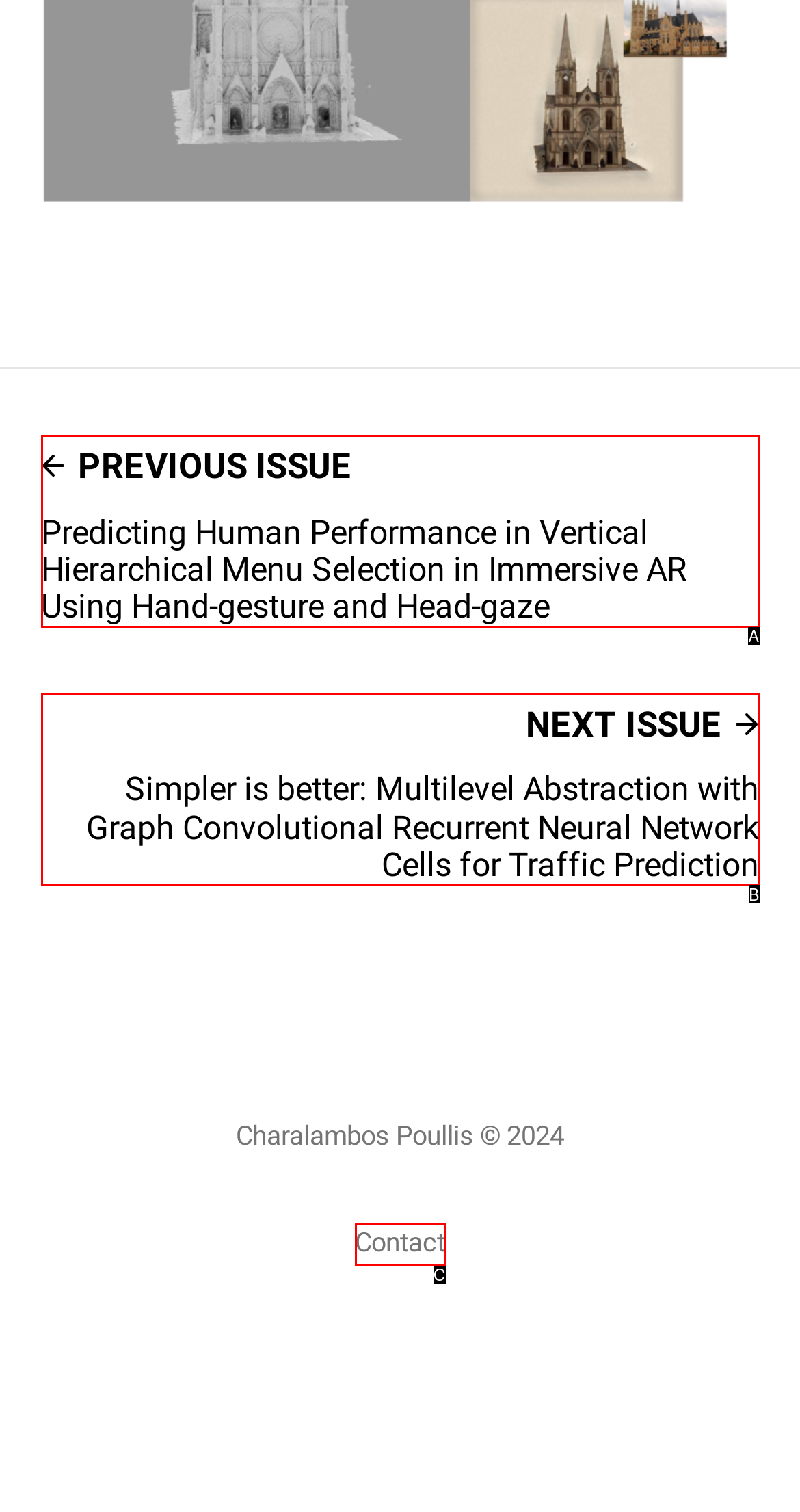Identify the HTML element that corresponds to the following description: Contact Provide the letter of the best matching option.

C